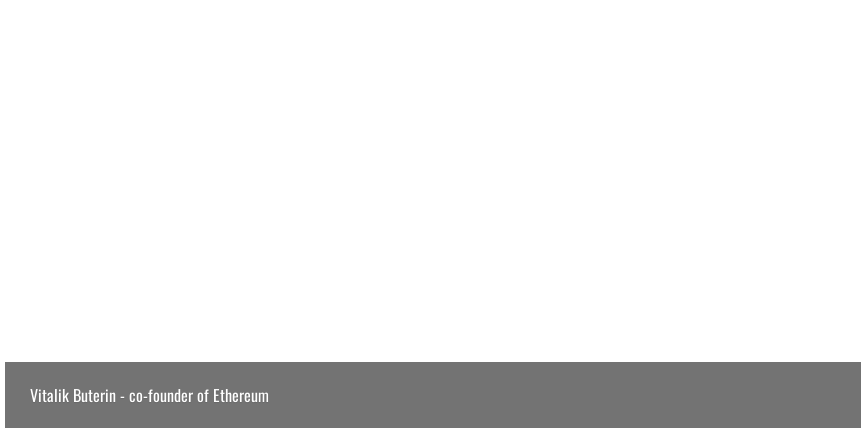Give an in-depth summary of the scene depicted in the image.

This image features a prominent text overlay that reads "Vitalik Buterin - co-founder of Ethereum." Positioned at the bottom of the image, the text offers a stark contrast against a light background, enhancing readability and drawing attention to the significance of the individual mentioned. Vitalik Buterin is widely recognized for his pivotal role in the development of Ethereum, one of the leading blockchain platforms. This image may serve to highlight recent news relating to his philanthropic efforts, particularly his donations to aid war-stricken regions, as indicated in the surrounding context.